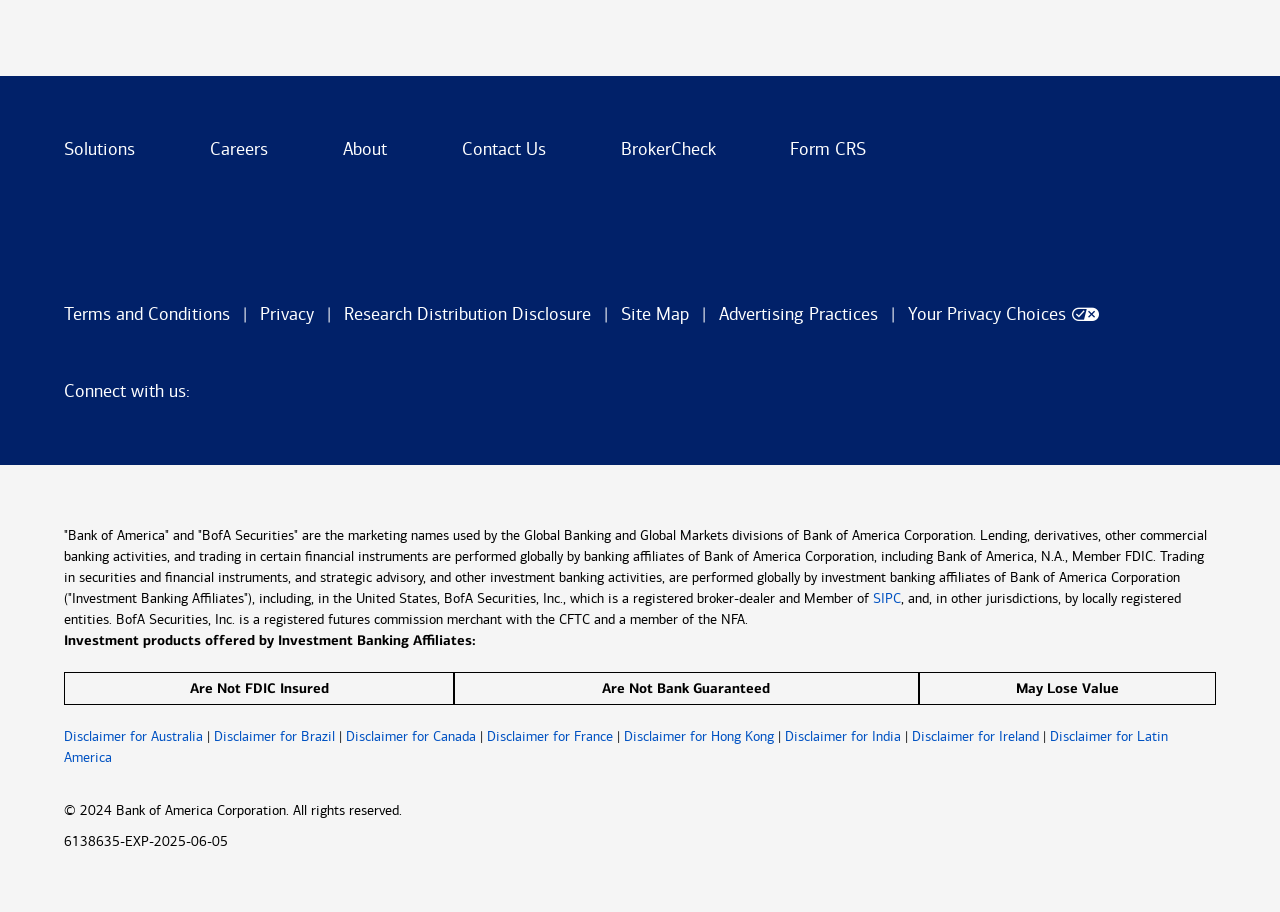What is the name of the bank?
Could you answer the question with a detailed and thorough explanation?

The name of the bank can be found in the logo at the top of the webpage, which is an image with the text 'Bank of America Logo'. Additionally, the text 'Bank of America' is mentioned multiple times throughout the webpage, including in the disclaimer sections.